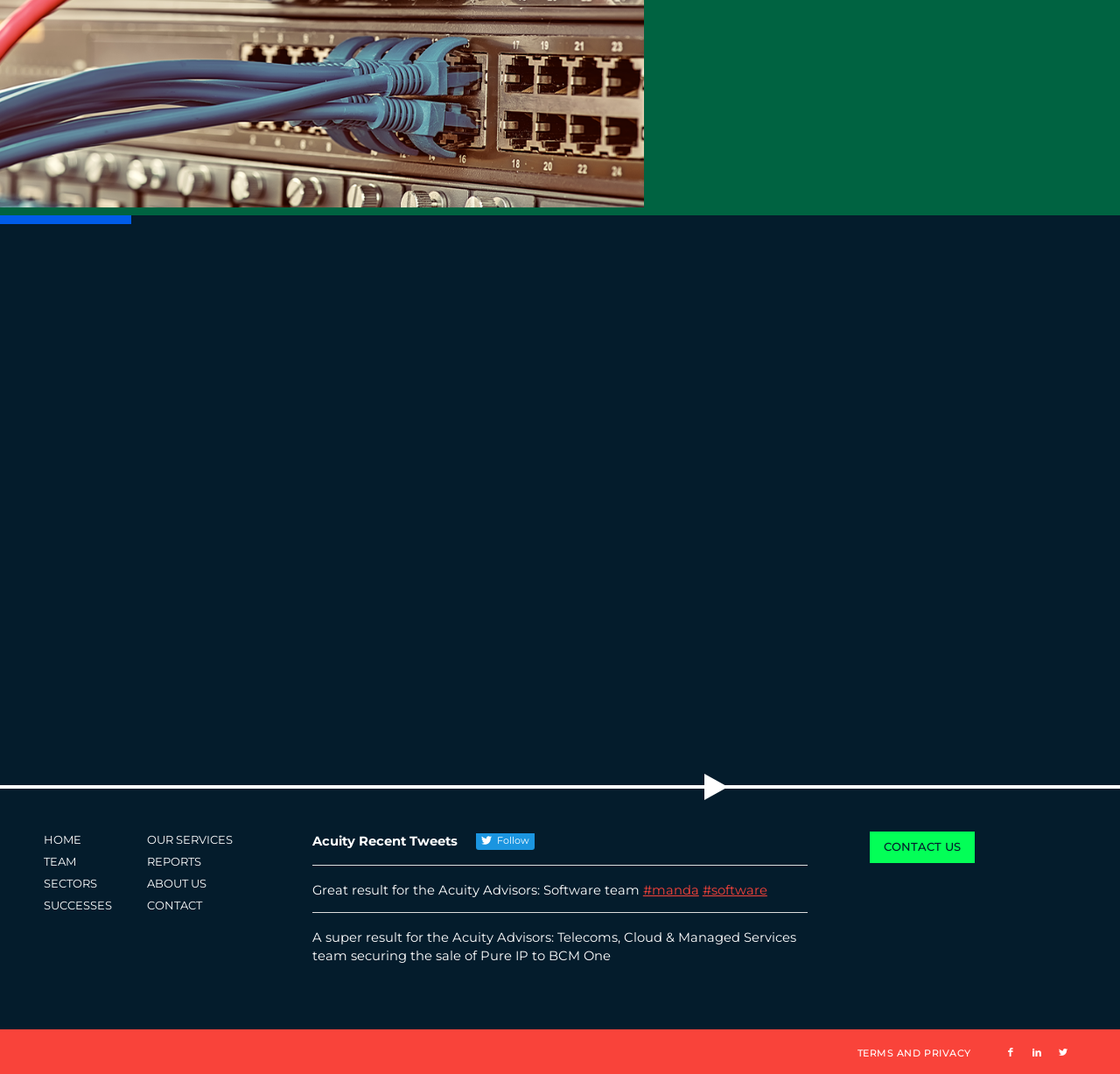Locate the bounding box coordinates of the clickable element to fulfill the following instruction: "Click on the 'MARCUS ALLCHURCH Managing Partner' link". Provide the coordinates as four float numbers between 0 and 1 in the format [left, top, right, bottom].

[0.039, 0.241, 0.309, 0.523]